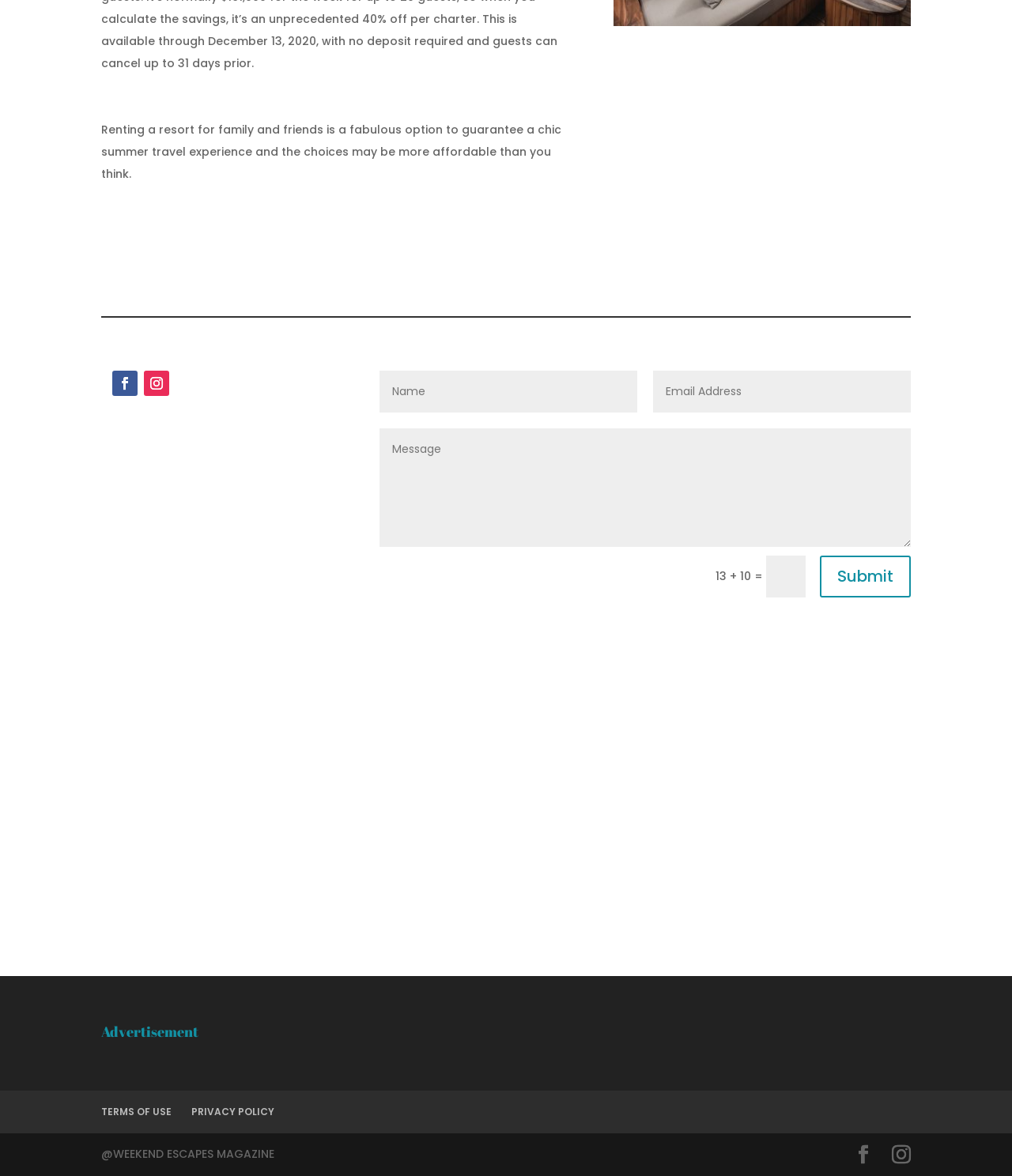Please determine the bounding box coordinates of the section I need to click to accomplish this instruction: "Follow on social media".

[0.111, 0.315, 0.136, 0.336]